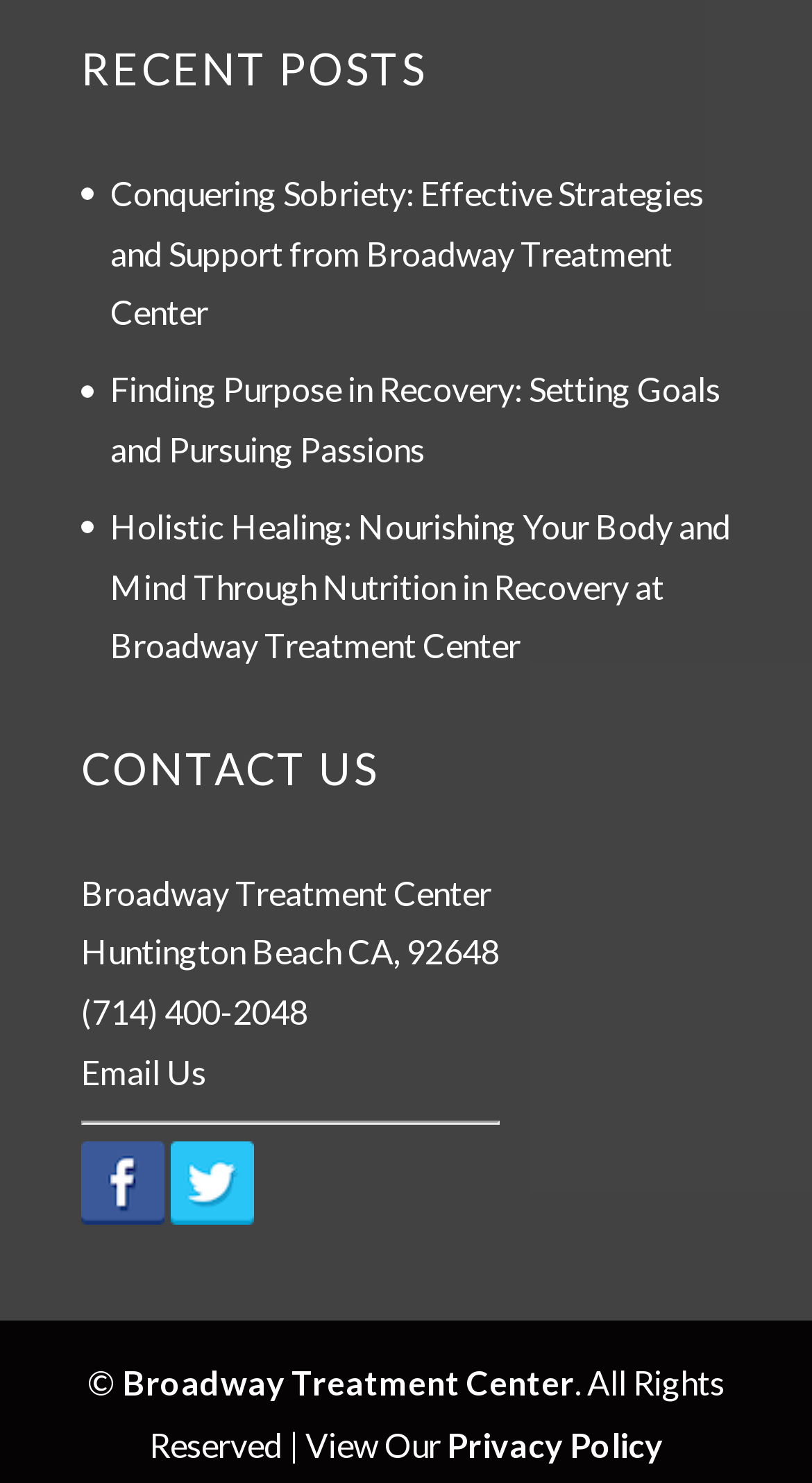Show the bounding box coordinates for the HTML element as described: "Broadway Treatment Center".

[0.151, 0.919, 0.708, 0.945]